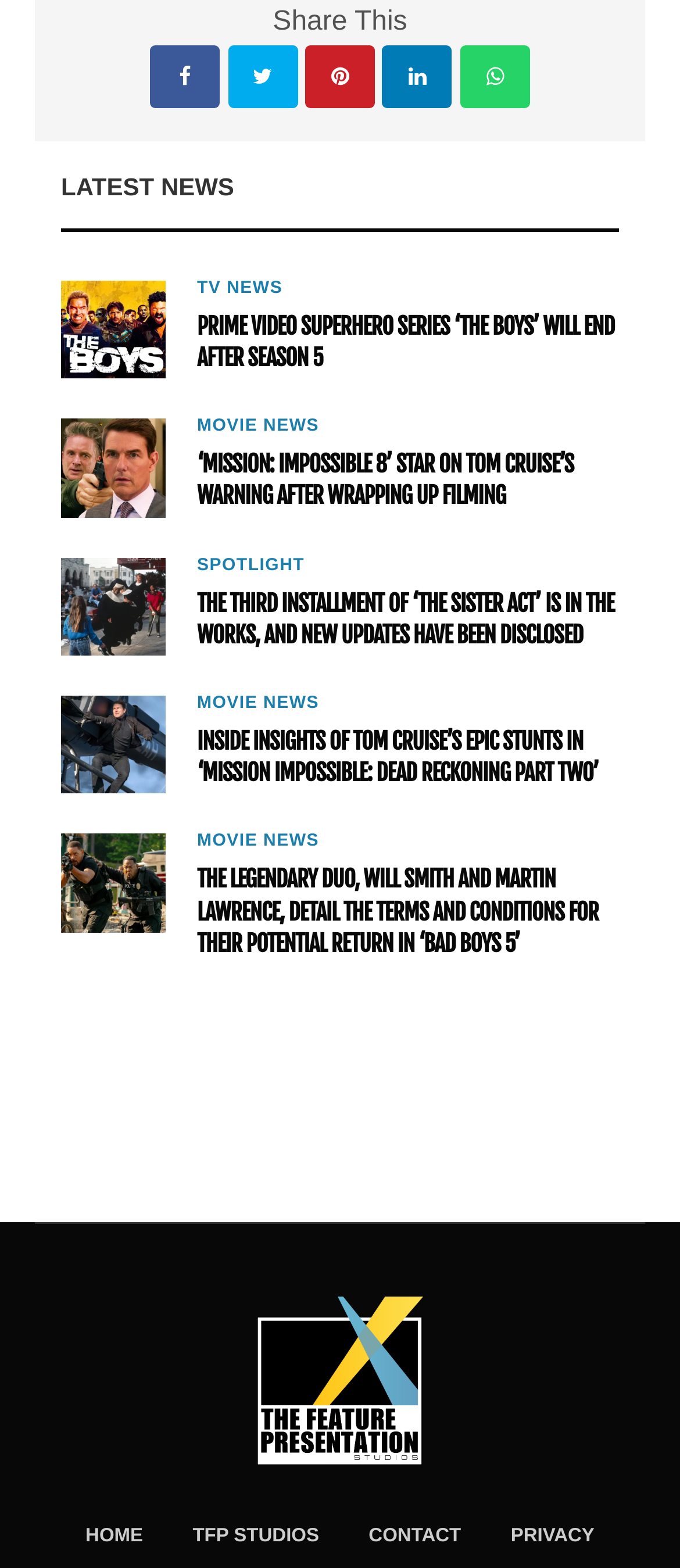What is the title of the news with the image of Tom Cruise?
Answer the question with a single word or phrase by looking at the picture.

INSIDE INSIGHTS OF TOM CRUISE’S EPIC STUNTS IN ‘MISSION IMPOSSIBLE: DEAD RECKONING PART TWO’